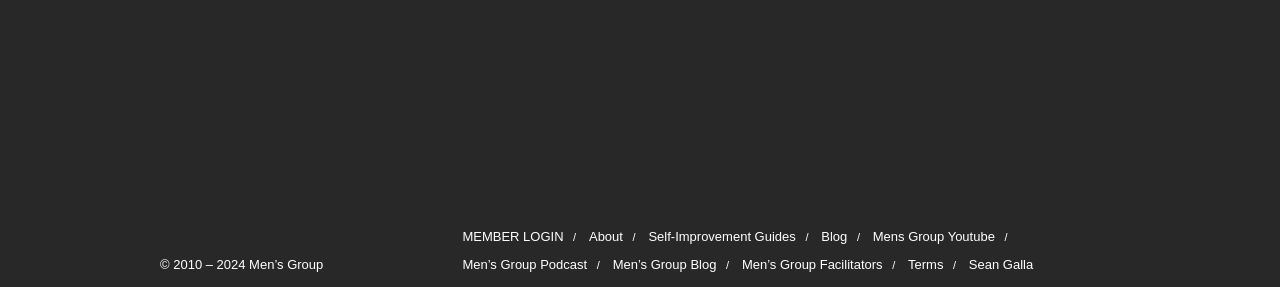Specify the bounding box coordinates of the region I need to click to perform the following instruction: "learn about the group". The coordinates must be four float numbers in the range of 0 to 1, i.e., [left, top, right, bottom].

[0.46, 0.798, 0.487, 0.85]